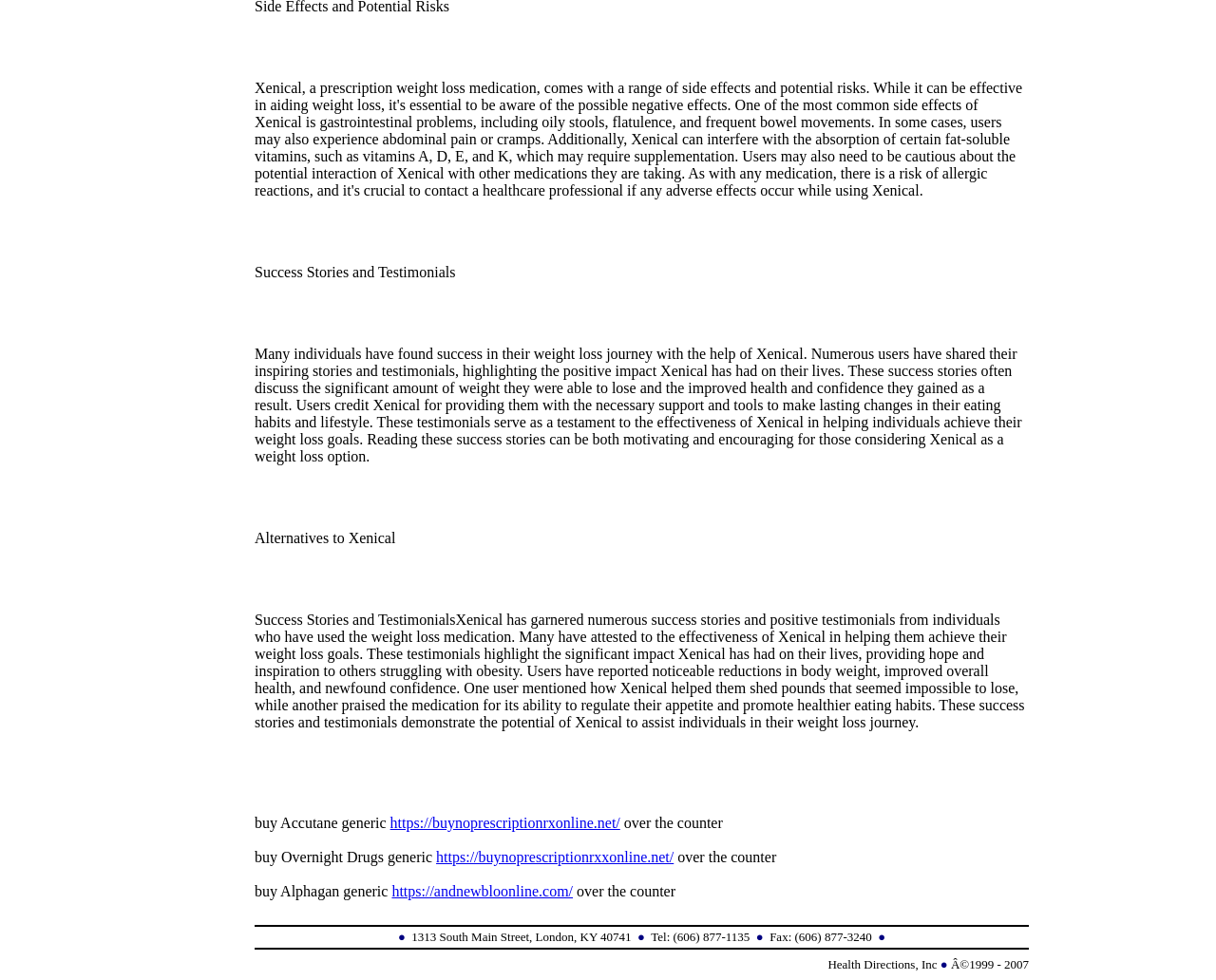How many separators are there in the footer section?
Carefully examine the image and provide a detailed answer to the question.

The footer section of the webpage contains two horizontal separators, which are used to visually separate the contact information from the rest of the content.